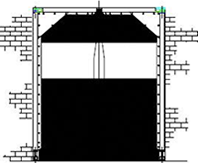Explain the content of the image in detail.

The image depicts a schematic design of a Flexgo door, which highlights its functional and aesthetic features. This specific door design showcases a structure that utilizes flexible panels made from colored PVC, available in grey and yellow, along with a double layer of black rubber fitted with a transparent window for visibility. The represented mechanics suggest an automatic or semi-automatic opening and closing system, emphasizing ease of use and versatility for various industrial and logistics applications. The surrounding walls are depicted with a simple brick texture, illustrating how the door integrates into different environments while maintaining safety standards as per European Union regulations. This design is particularly suited for high-frequency usage in commercial settings, ensuring both durability and efficiency.